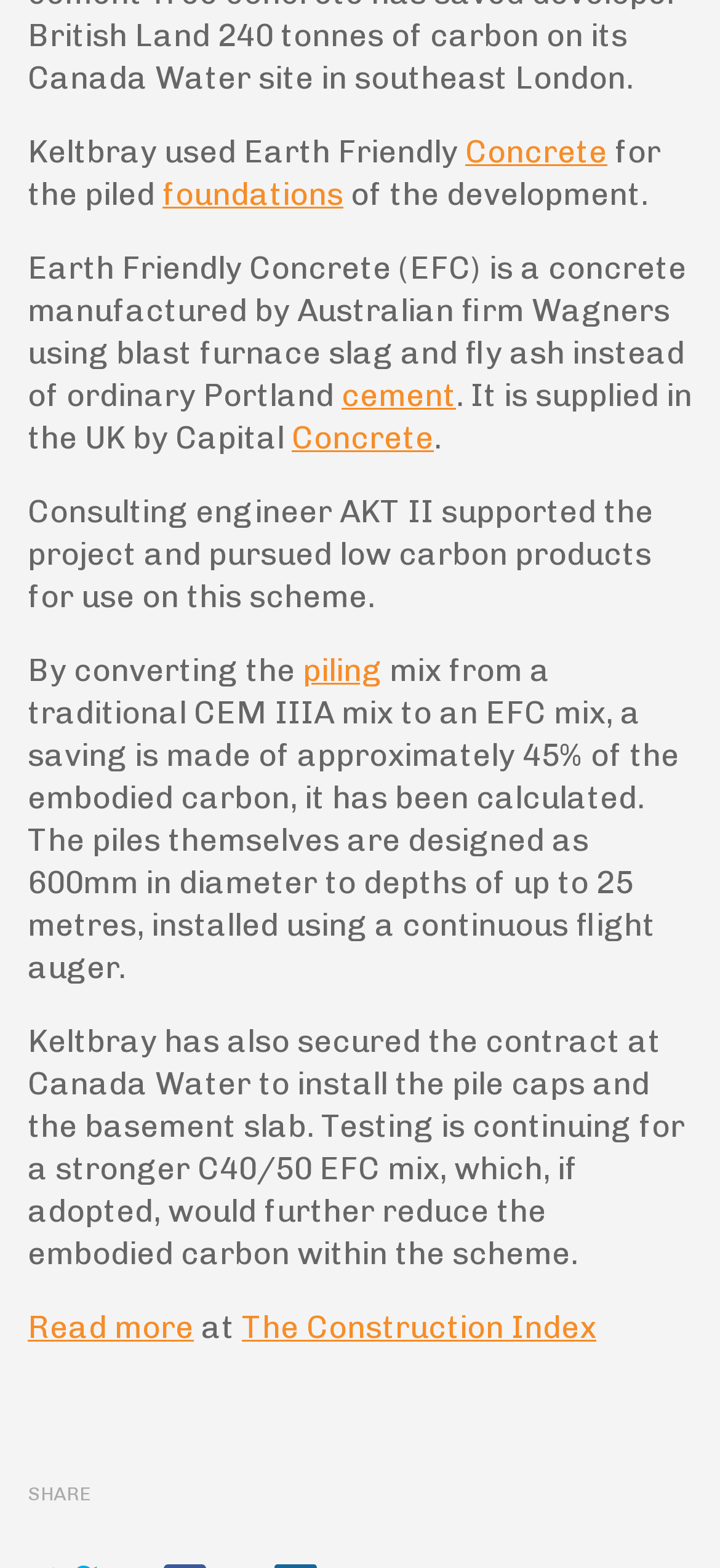What is Earth Friendly Concrete made of?
Analyze the image and deliver a detailed answer to the question.

According to the webpage, Earth Friendly Concrete (EFC) is a concrete manufactured by Australian firm Wagners using blast furnace slag and fly ash instead of ordinary Portland cement.